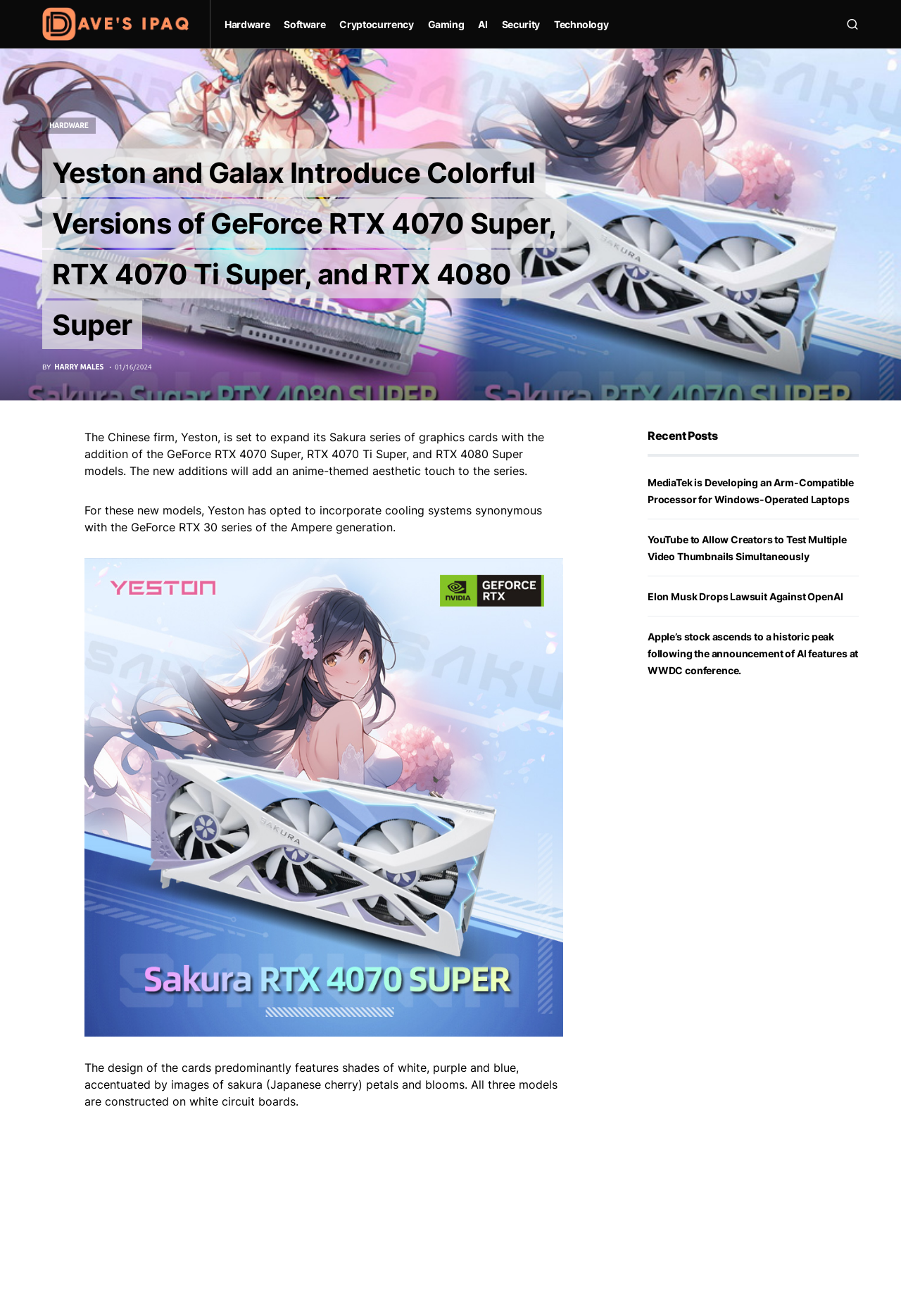What is the color scheme of the new graphics cards?
Based on the image, answer the question with a single word or brief phrase.

White, purple, and blue